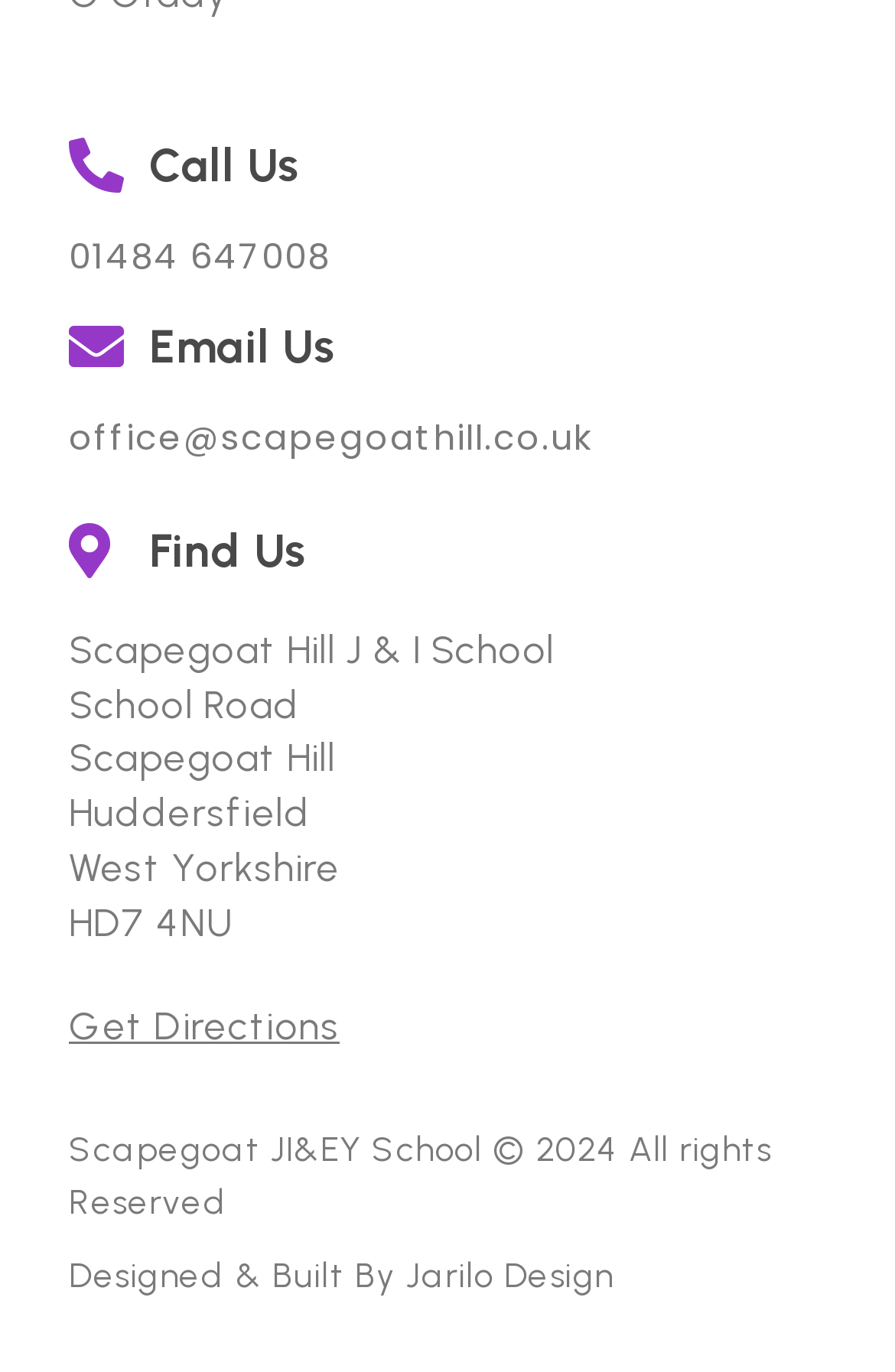Provide the bounding box coordinates of the UI element that matches the description: "office@scapegoathill.co.uk".

[0.077, 0.301, 0.662, 0.336]